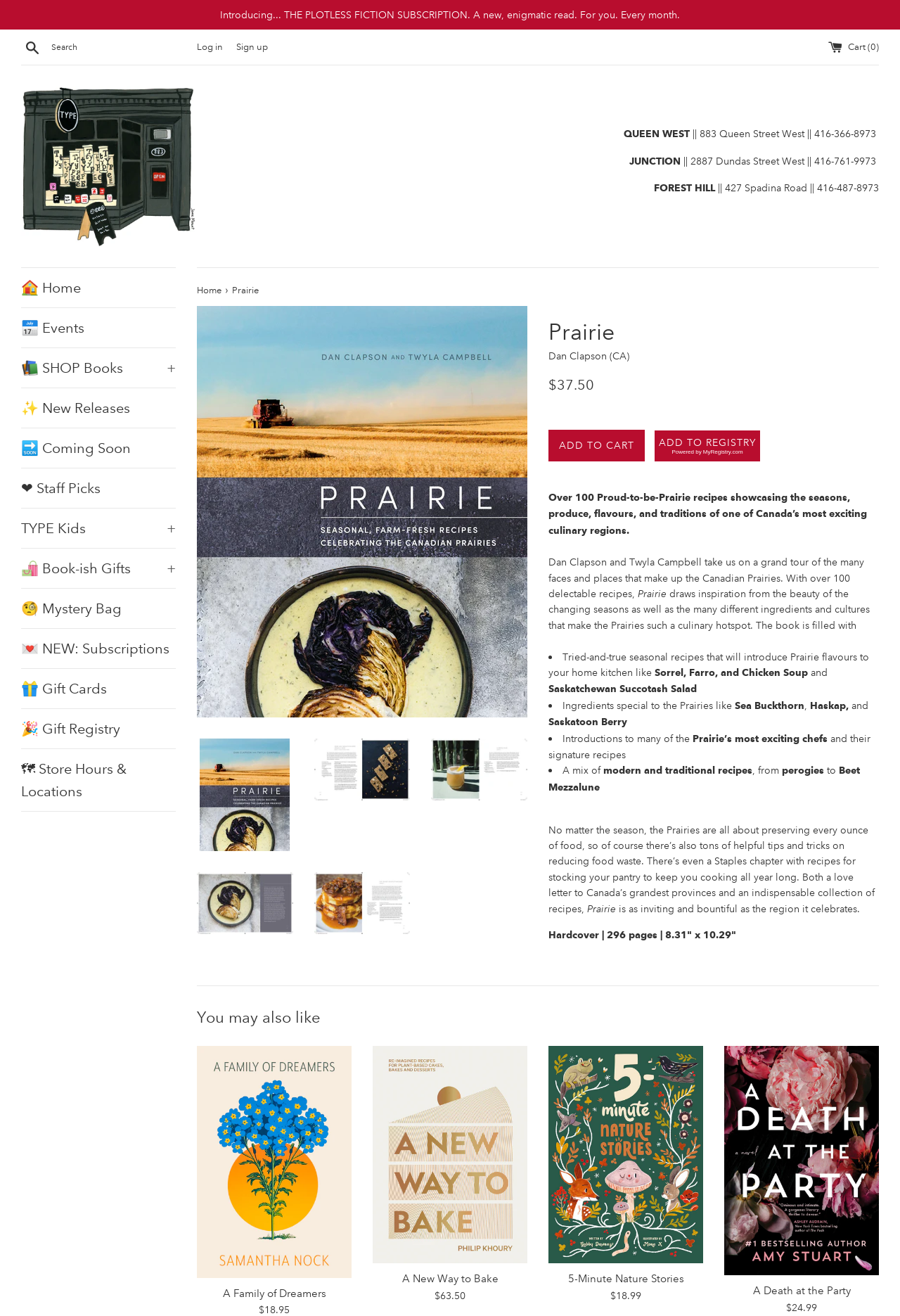Please find the bounding box coordinates of the element that must be clicked to perform the given instruction: "Search for a book". The coordinates should be four float numbers from 0 to 1, i.e., [left, top, right, bottom].

[0.023, 0.027, 0.195, 0.045]